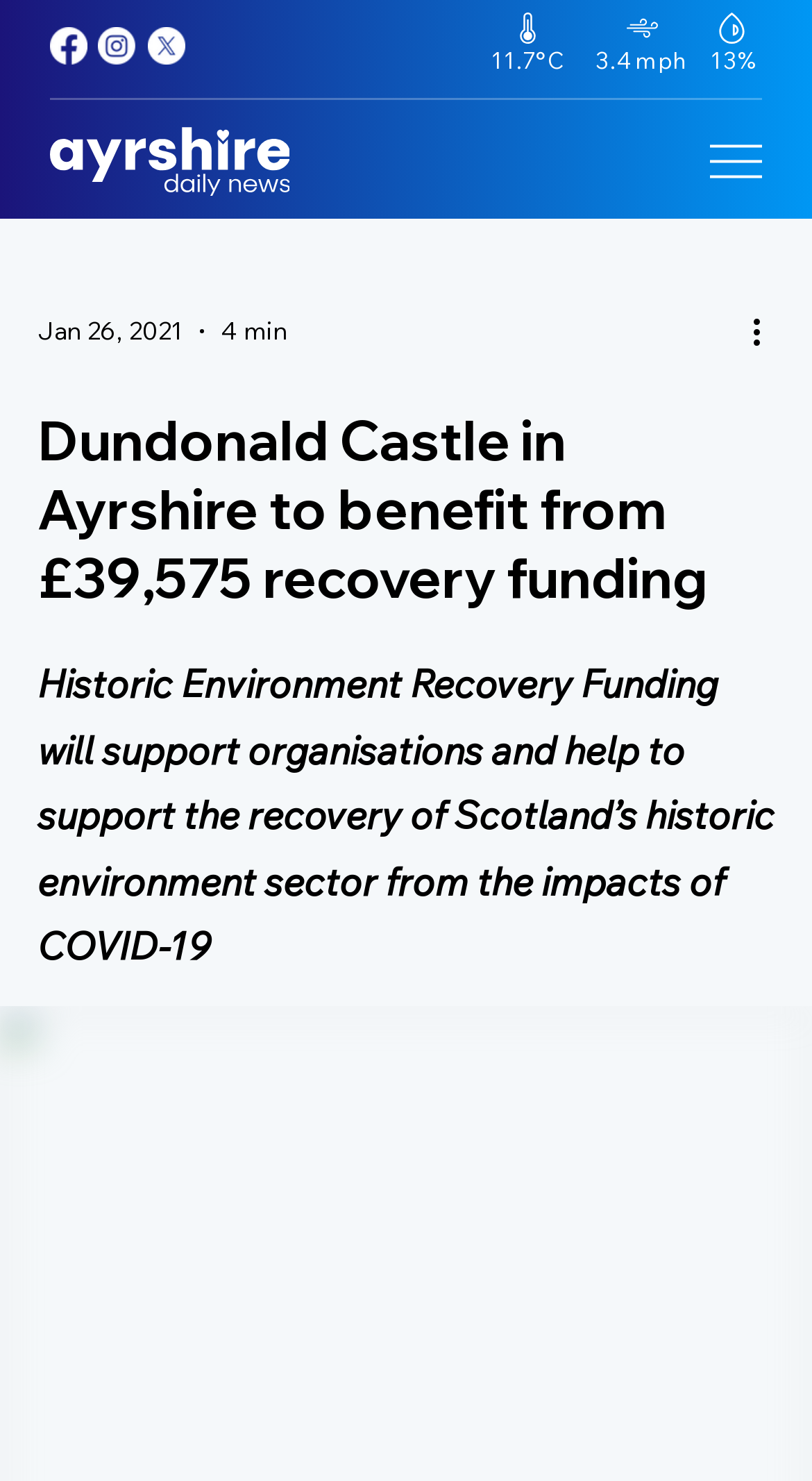Please answer the following question using a single word or phrase: 
What is the temperature?

11.7°C